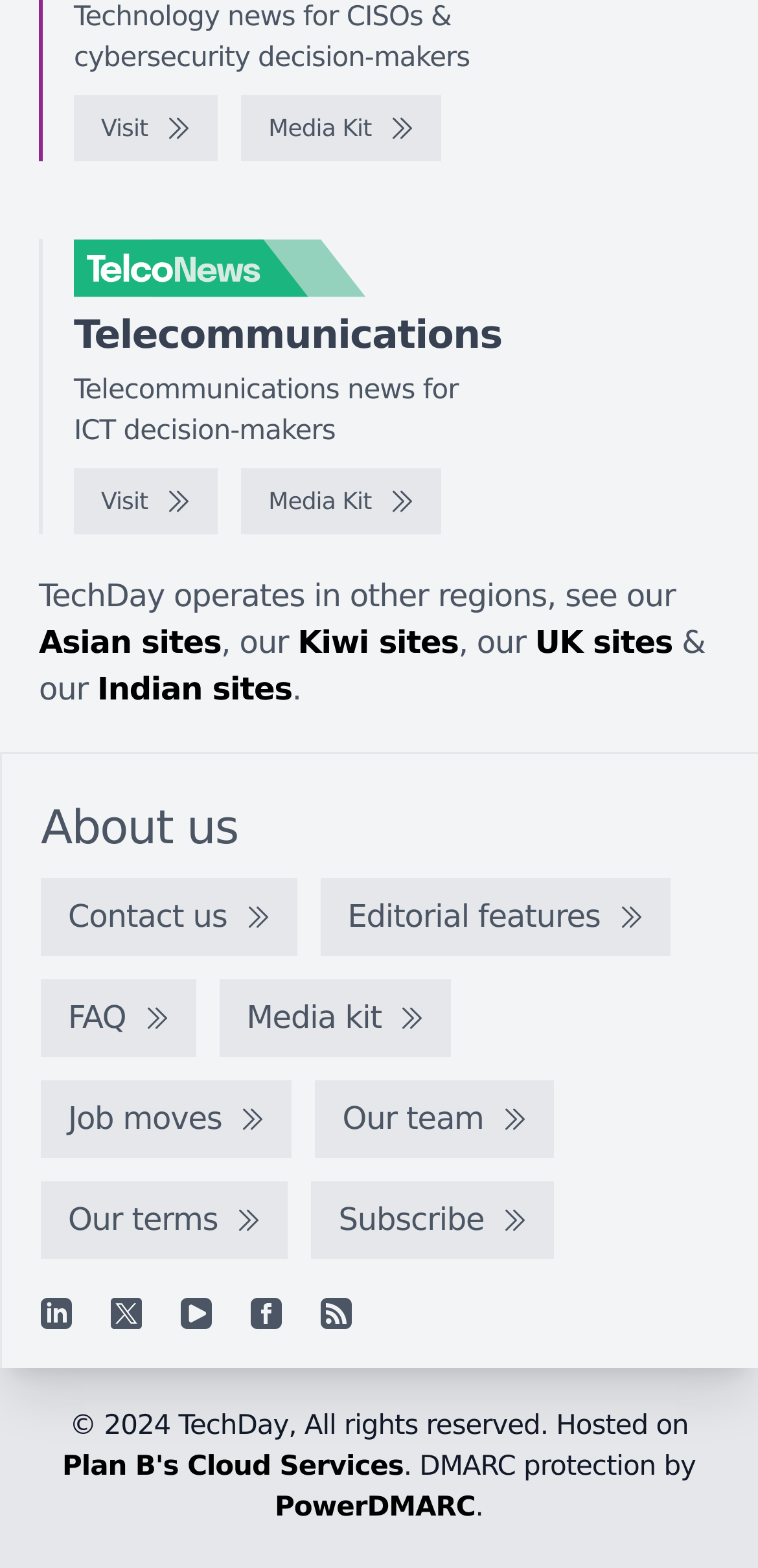Could you specify the bounding box coordinates for the clickable section to complete the following instruction: "Read about Telecommunications news"?

[0.097, 0.199, 0.662, 0.229]